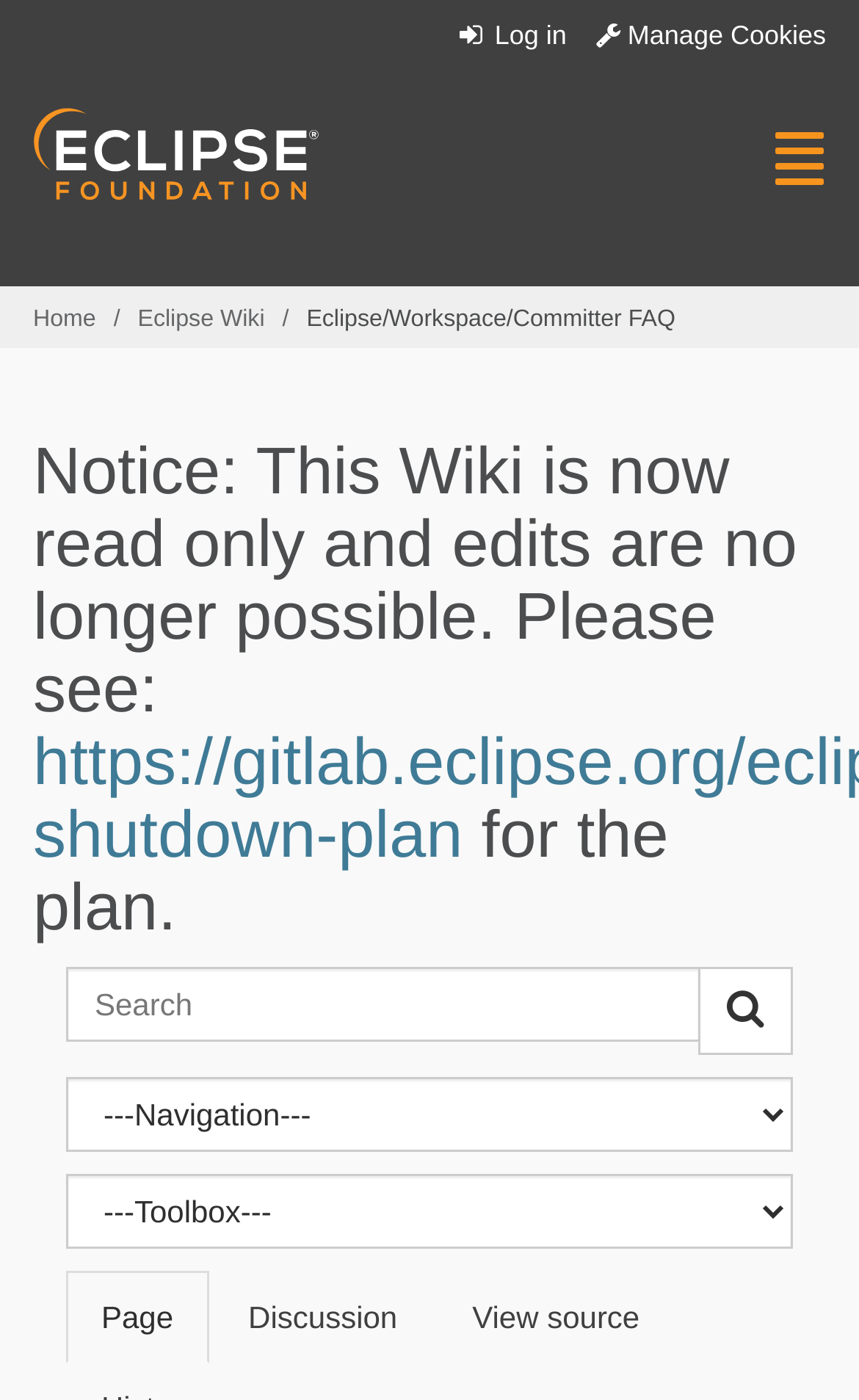Identify the bounding box coordinates of the element that should be clicked to fulfill this task: "Go to Eclipse Wiki". The coordinates should be provided as four float numbers between 0 and 1, i.e., [left, top, right, bottom].

[0.16, 0.219, 0.308, 0.238]